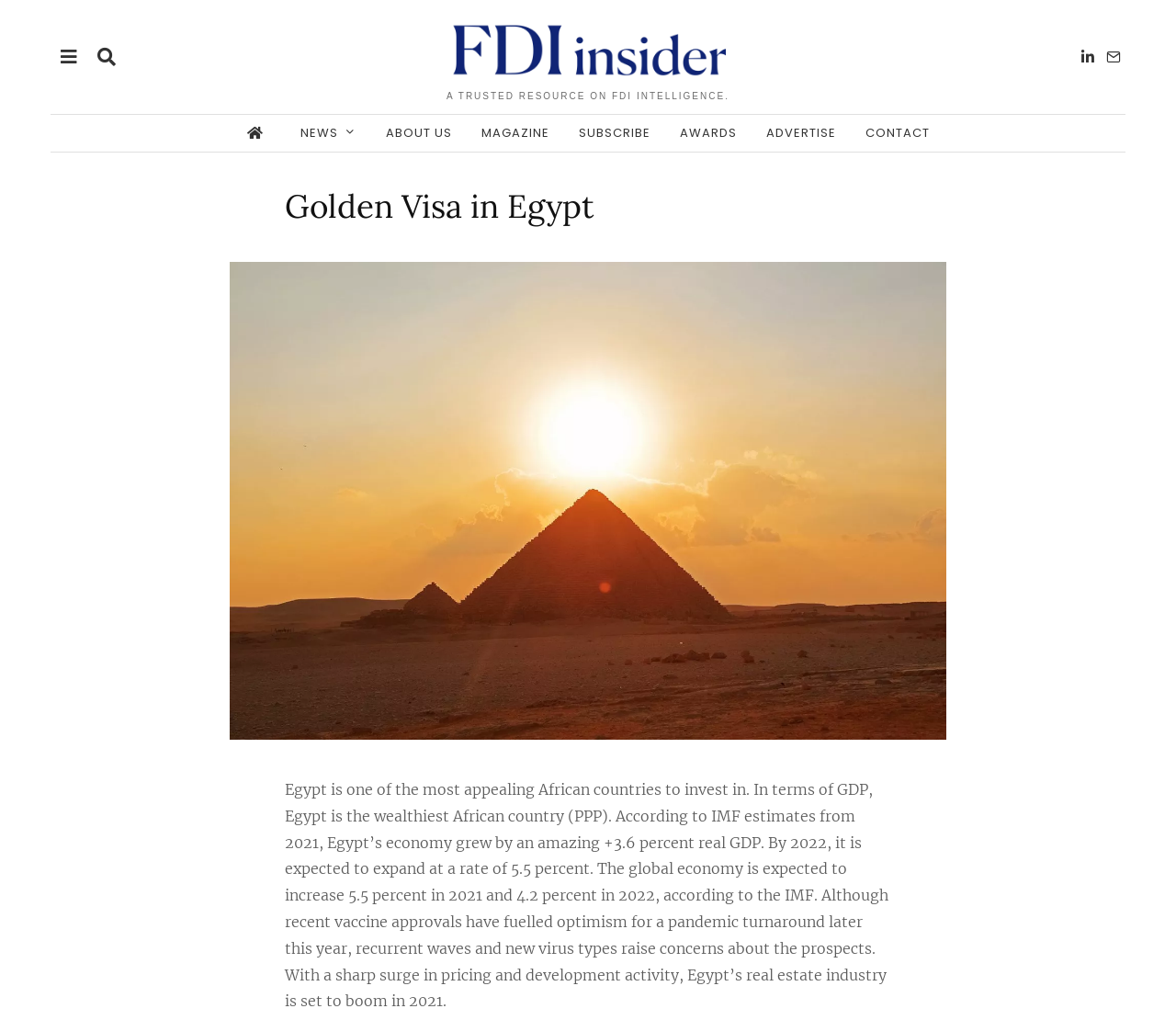Determine the primary headline of the webpage.

Golden Visa in Egypt